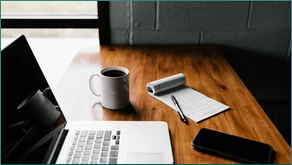From the details in the image, provide a thorough response to the question: What is the source of light in the workspace?

The caption states that sunlight filters in through a nearby window, casting gentle shadows that enhance the inviting atmosphere of this carefully curated workspace, implying that the workspace is illuminated by natural light.